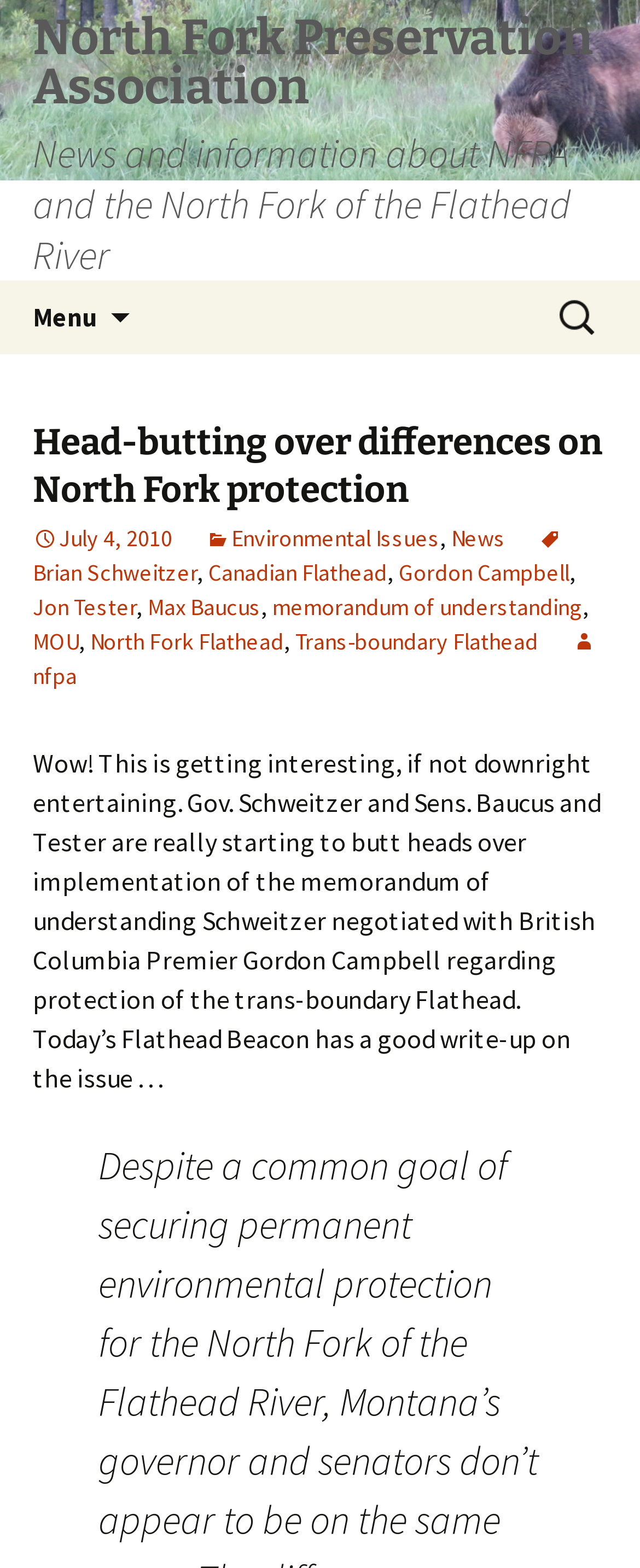Provide a thorough and detailed response to the question by examining the image: 
What is the topic of the article?

I found the answer by reading the heading of the article, which says 'Head-butting over differences on North Fork protection'. This suggests that the article is about protection of the North Fork.